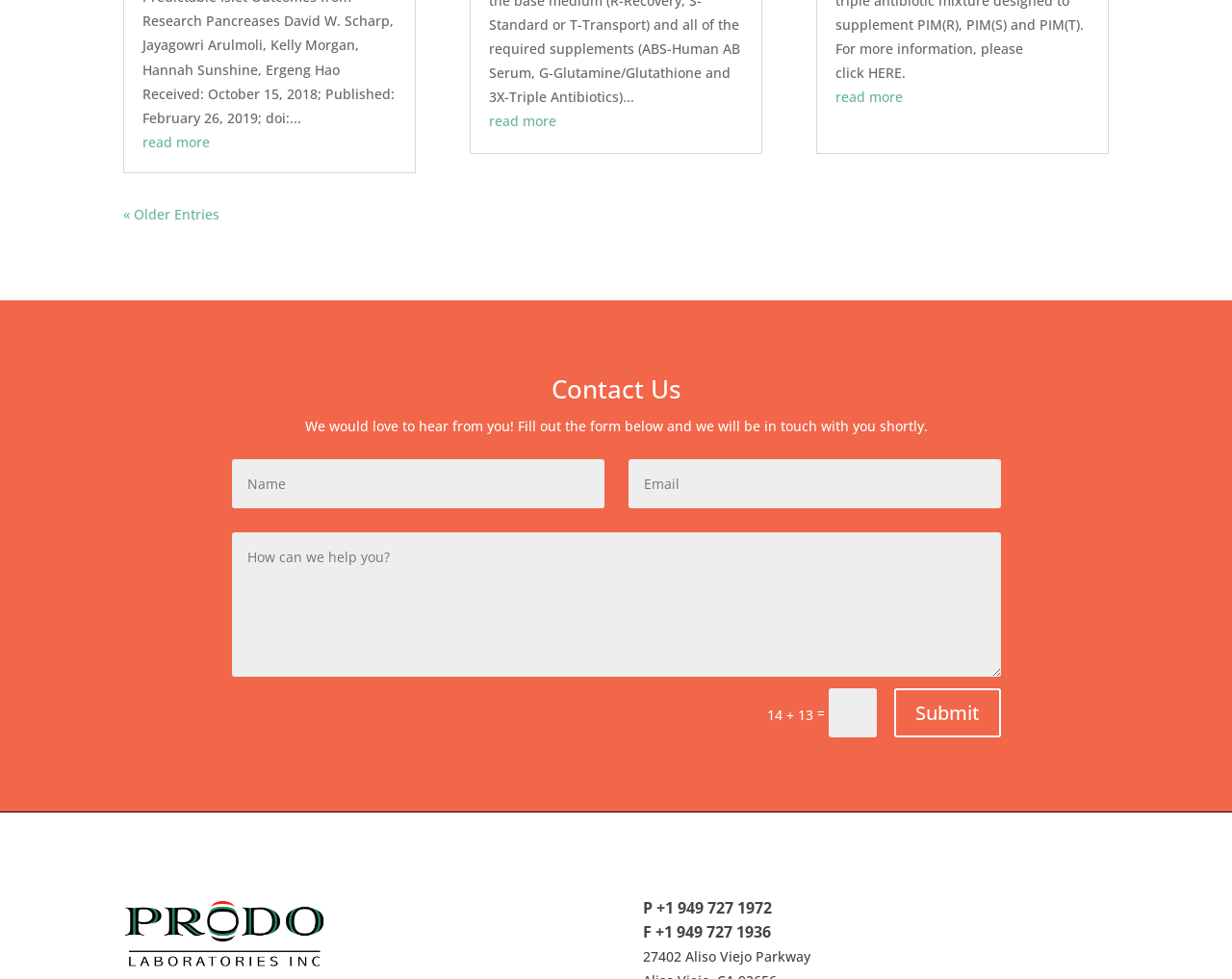Identify the bounding box coordinates of the section to be clicked to complete the task described by the following instruction: "click read more". The coordinates should be four float numbers between 0 and 1, formatted as [left, top, right, bottom].

[0.116, 0.136, 0.17, 0.154]